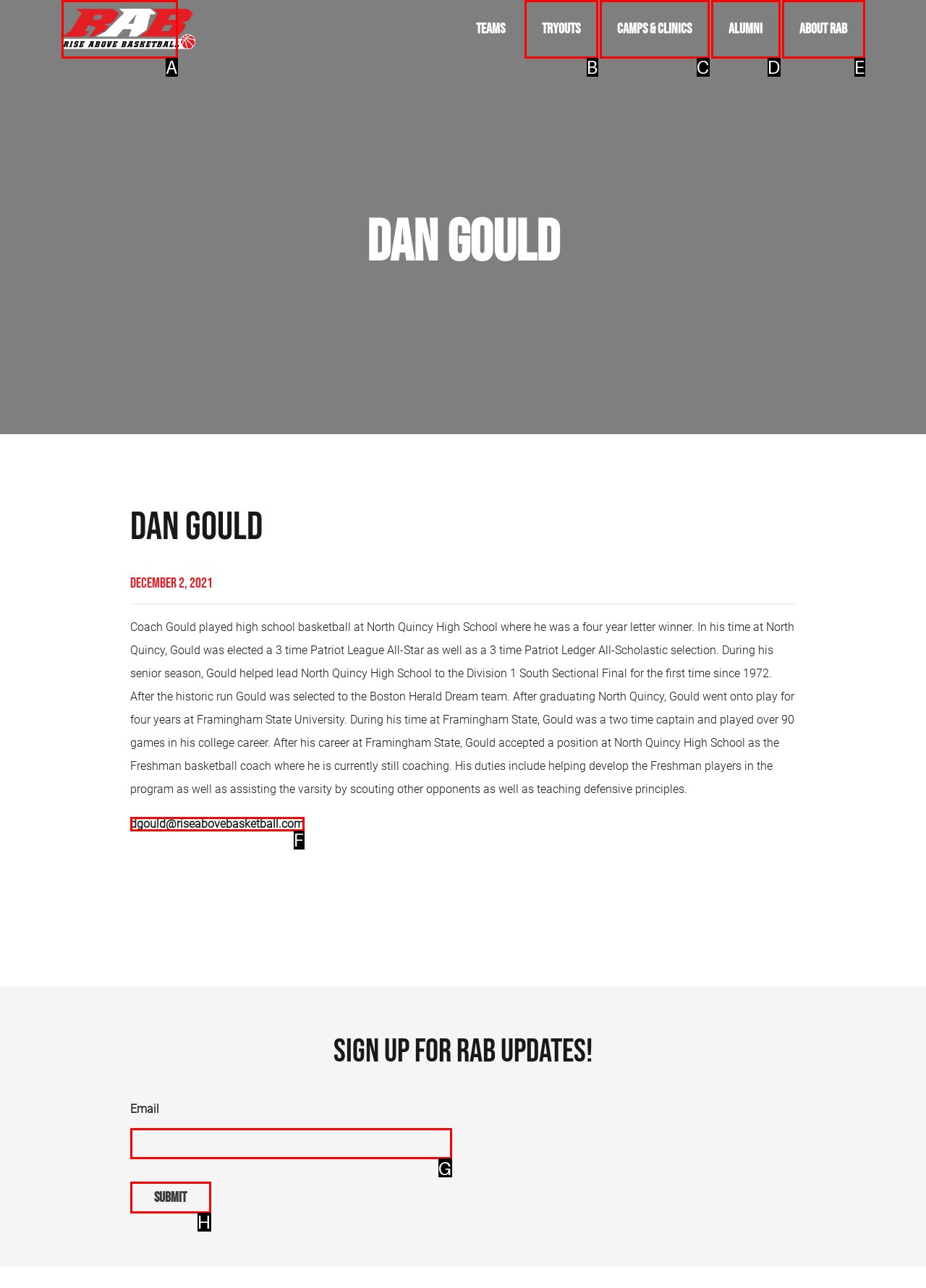Determine the HTML element that best matches this description: Tryouts from the given choices. Respond with the corresponding letter.

B